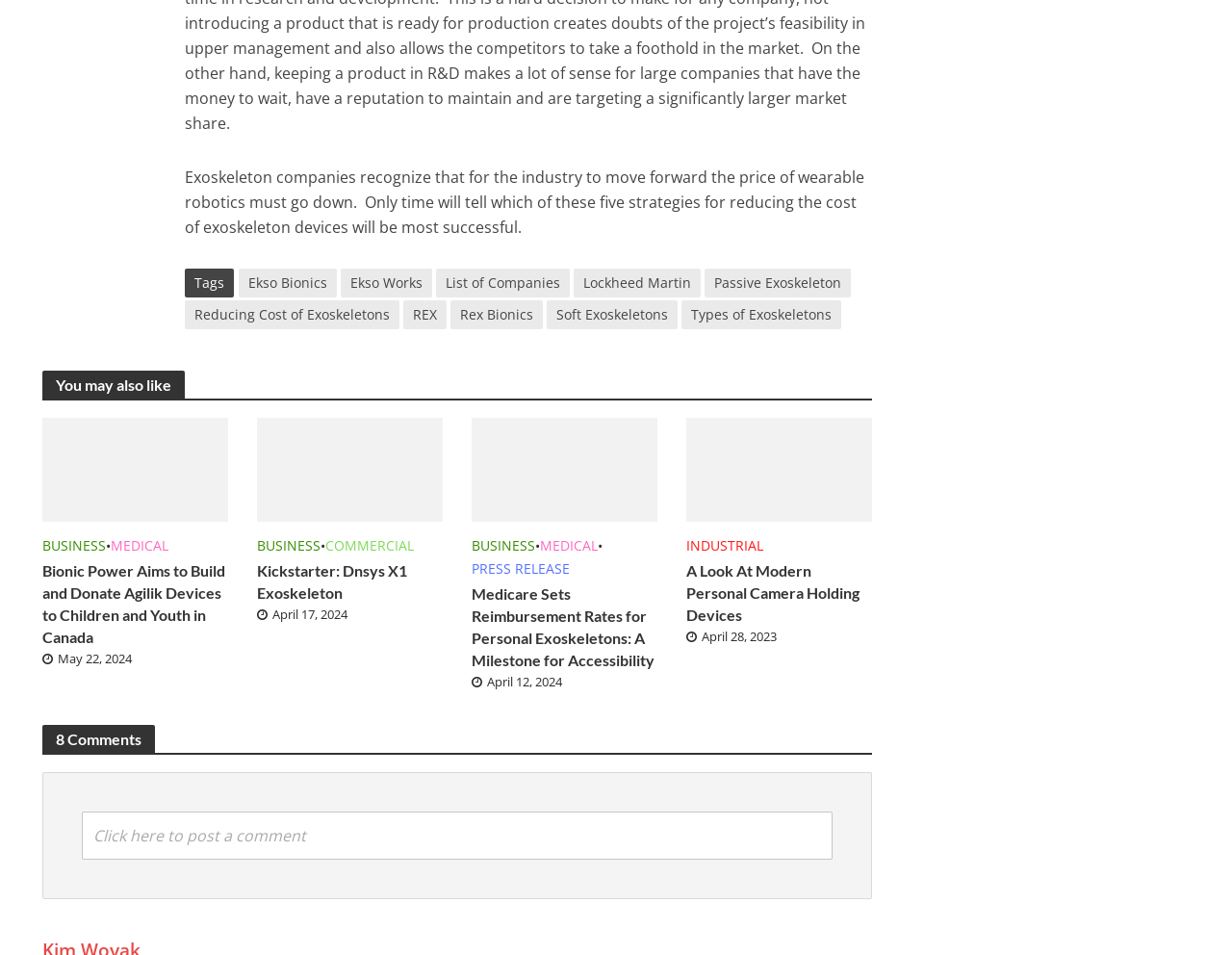What are the categories of articles on this webpage?
Using the information from the image, give a concise answer in one word or a short phrase.

BUSINESS, MEDICAL, COMMERCIAL, INDUSTRIAL